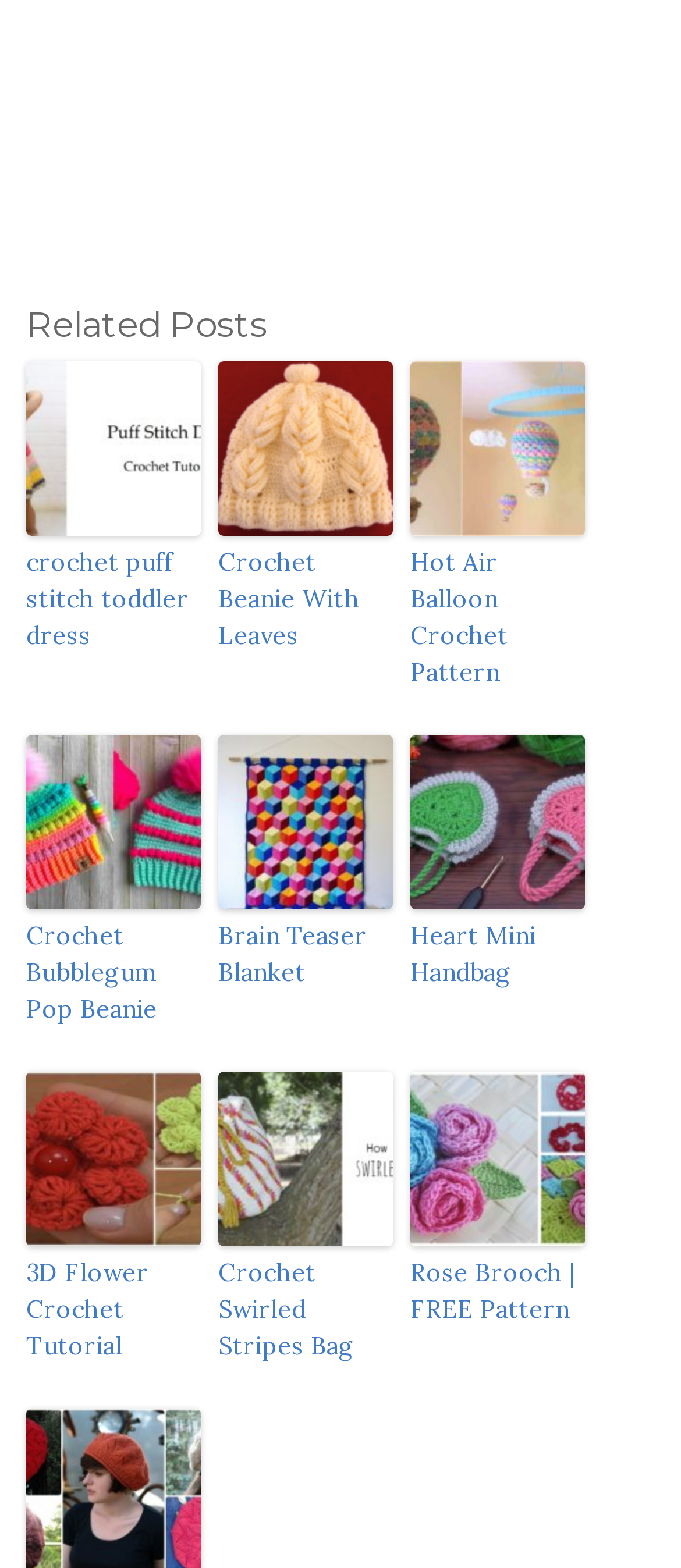Please identify the bounding box coordinates of the area that needs to be clicked to follow this instruction: "open the 'Hot Air Balloon Crochet Pattern' page".

[0.603, 0.231, 0.859, 0.342]